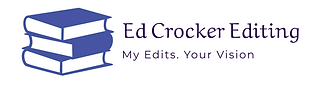Explain what is happening in the image with as much detail as possible.

The image features the logo of "Ed Crocker Editing," prominently displaying the name in a stylish font alongside the tagline "My Edits. Your Vision." The design incorporates an illustration of stacked books, emphasizing the editorial and literary services offered by Ed Crocker. This visual branding reflects a commitment to enhancing authors' works while respecting their unique voices and visions, positioning Ed Crocker as a supportive partner in the writing and editing process.